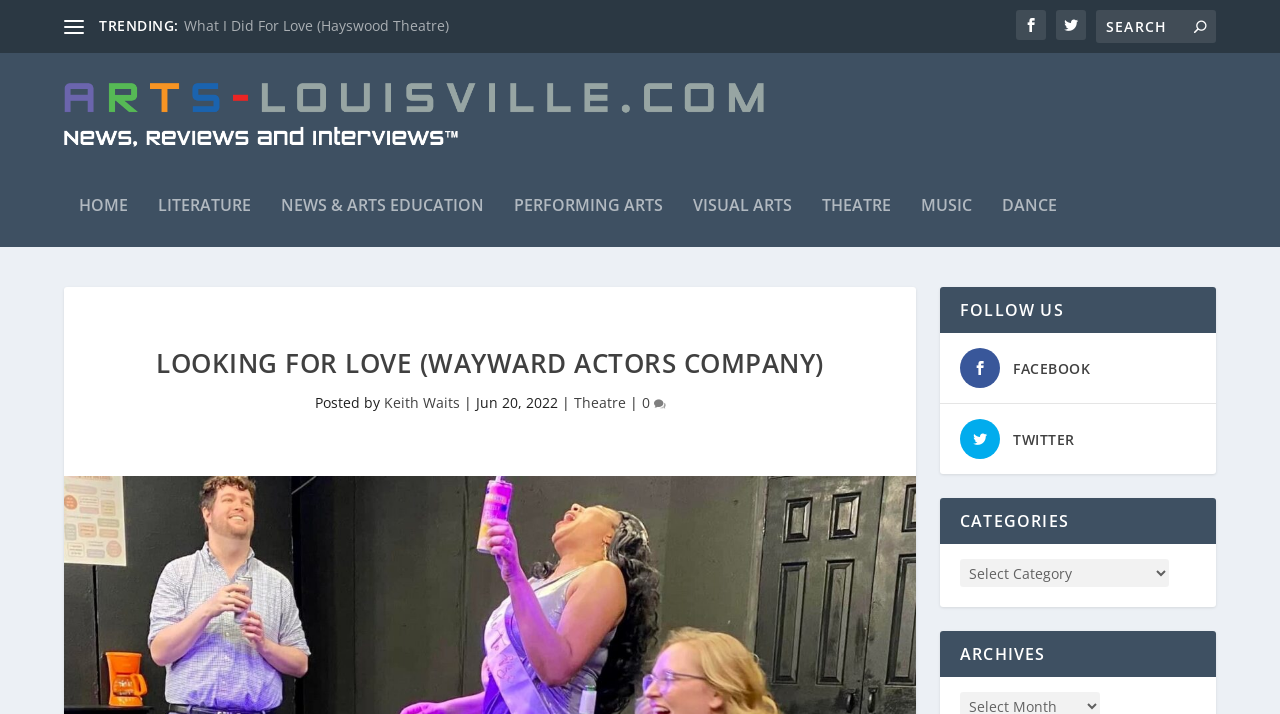Create a detailed narrative describing the layout and content of the webpage.

This webpage is a review of the play "Looking For Love" by Wayward Actors Company, published on Arts-Louisville Reviews. At the top, there is a navigation menu with links to "HOME", "LITERATURE", "NEWS & ARTS EDUCATION", "PERFORMING ARTS", "VISUAL ARTS", "THEATRE", "MUSIC", and "DANCE". 

Below the navigation menu, the title of the review "LOOKING FOR LOVE (WAYWARD ACTORS COMPANY)" is prominently displayed. The review is attributed to Keith Waits, posted on June 20, 2022, and categorized under "Theatre". There is also a link to leave a comment, with a count of existing comments.

On the top-right corner, there are social media links to Facebook and Twitter, as well as a search bar with a magnifying glass icon. Above the search bar, there are trending links, including "What I Did For Love (Hayswood Theatre)". 

On the bottom-right corner, there are sections for "FOLLOW US", "CATEGORIES", and "ARCHIVES", each with their respective links and icons.